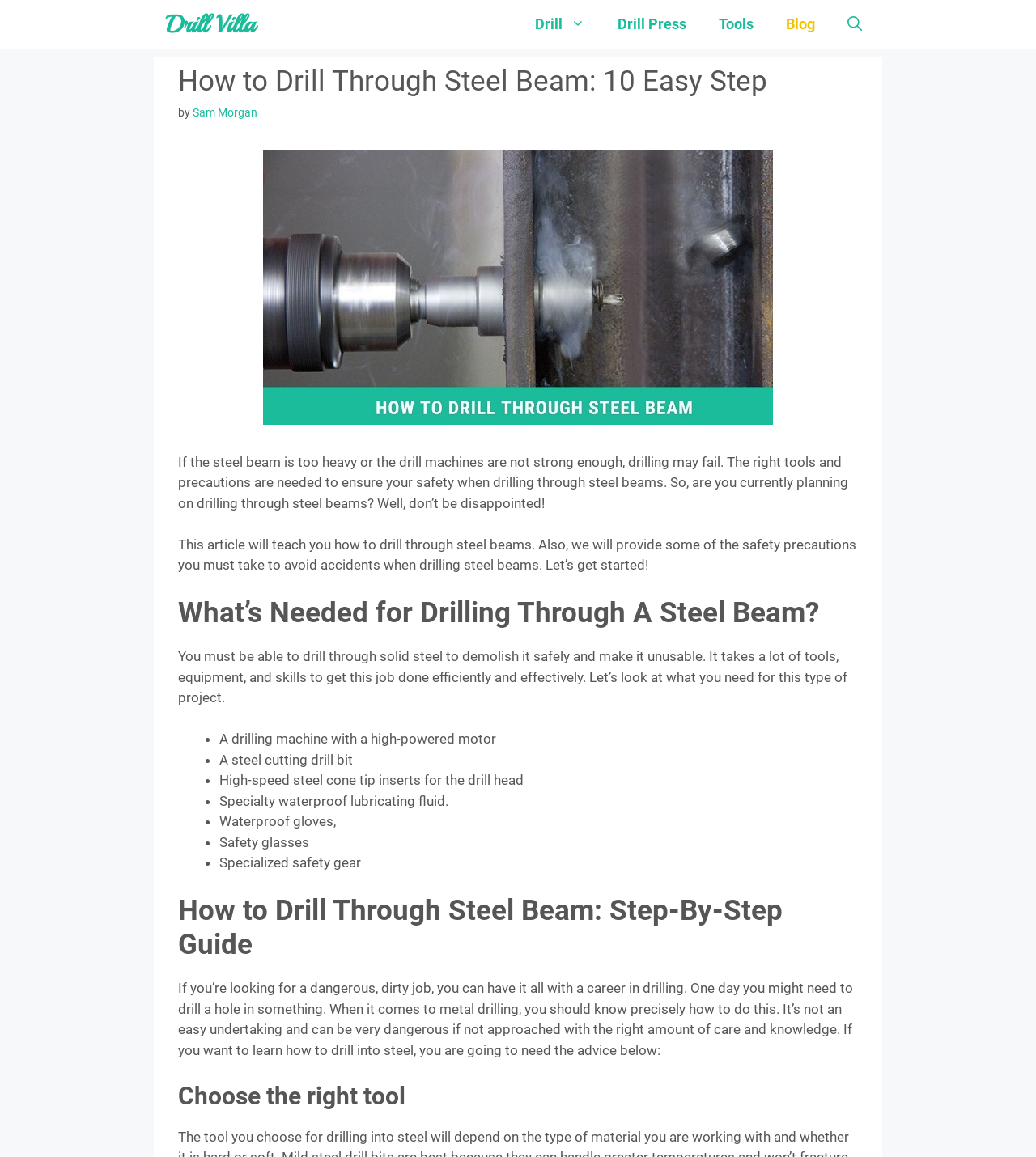Please determine the bounding box coordinates for the element with the description: "aria-label="Open Search Bar"".

[0.802, 0.003, 0.848, 0.038]